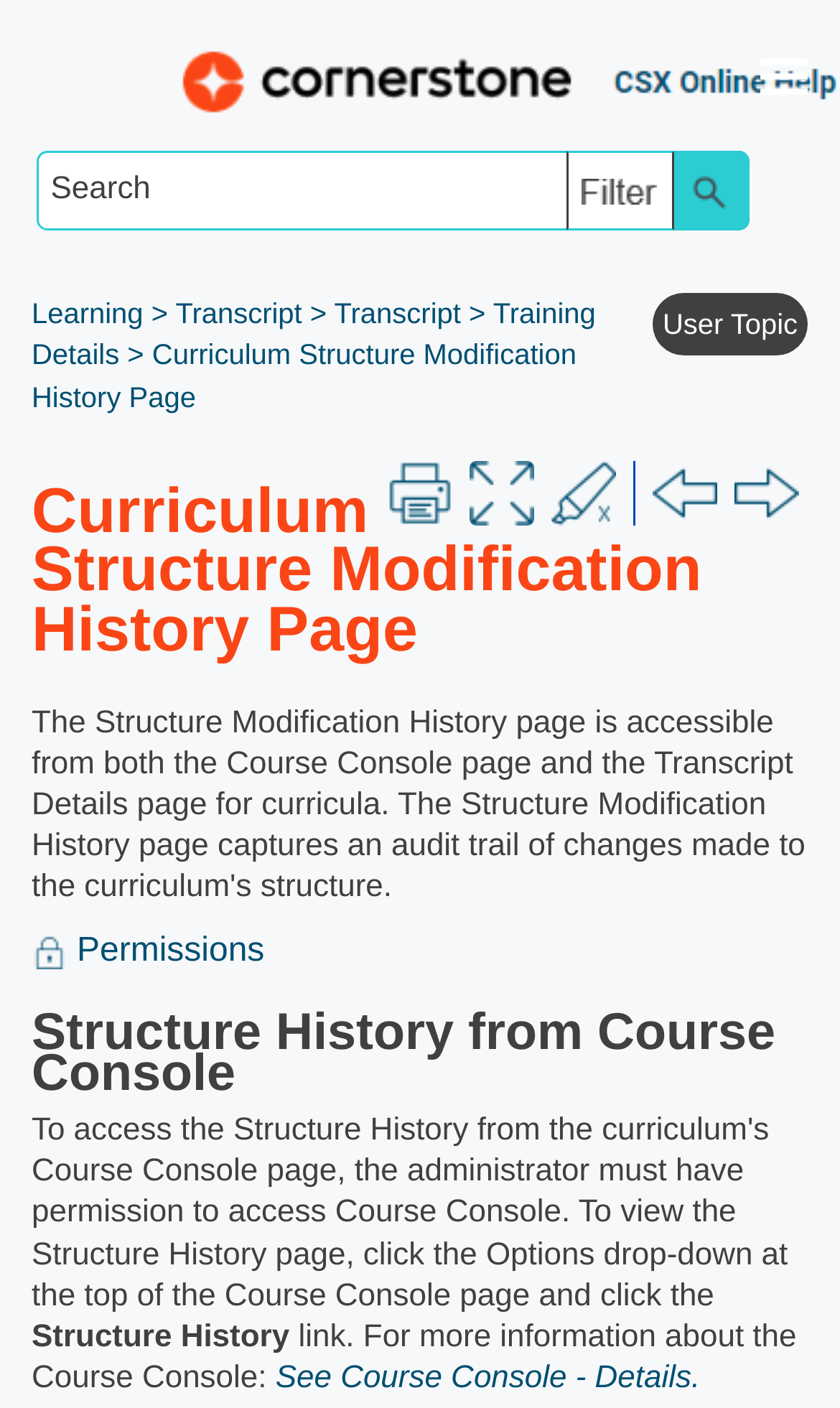Offer a comprehensive description of the webpage’s content and structure.

The webpage is titled "Curriculum Structure Modification History Page". At the top, there is a "Skip To Main Content" link, followed by a "Show Navigation Panel" button with an associated image. A search box is located on the top right, accompanied by a "Search Filter" button and a "Submit Search" button.

Below the search box, there is a "User Topic" label, a navigation breadcrumbs section, and a heading that repeats the page title. The breadcrumbs section contains links to "Learning", "Transcript", "Transcript" again, and "Training Details", with arrow symbols in between.

On the right side of the breadcrumbs section, there are four buttons: "Print", "Expand all", "Remove Highlights", and "Navigate previous" and "Navigate next" buttons, each with an associated image.

The main content of the page is divided into sections. The first section has a heading "Curriculum Structure Modification History Page" and is followed by a section with a heading "Structure History from Course Console". Below this section, there is a paragraph of text with a link to "See Course Console - Details."